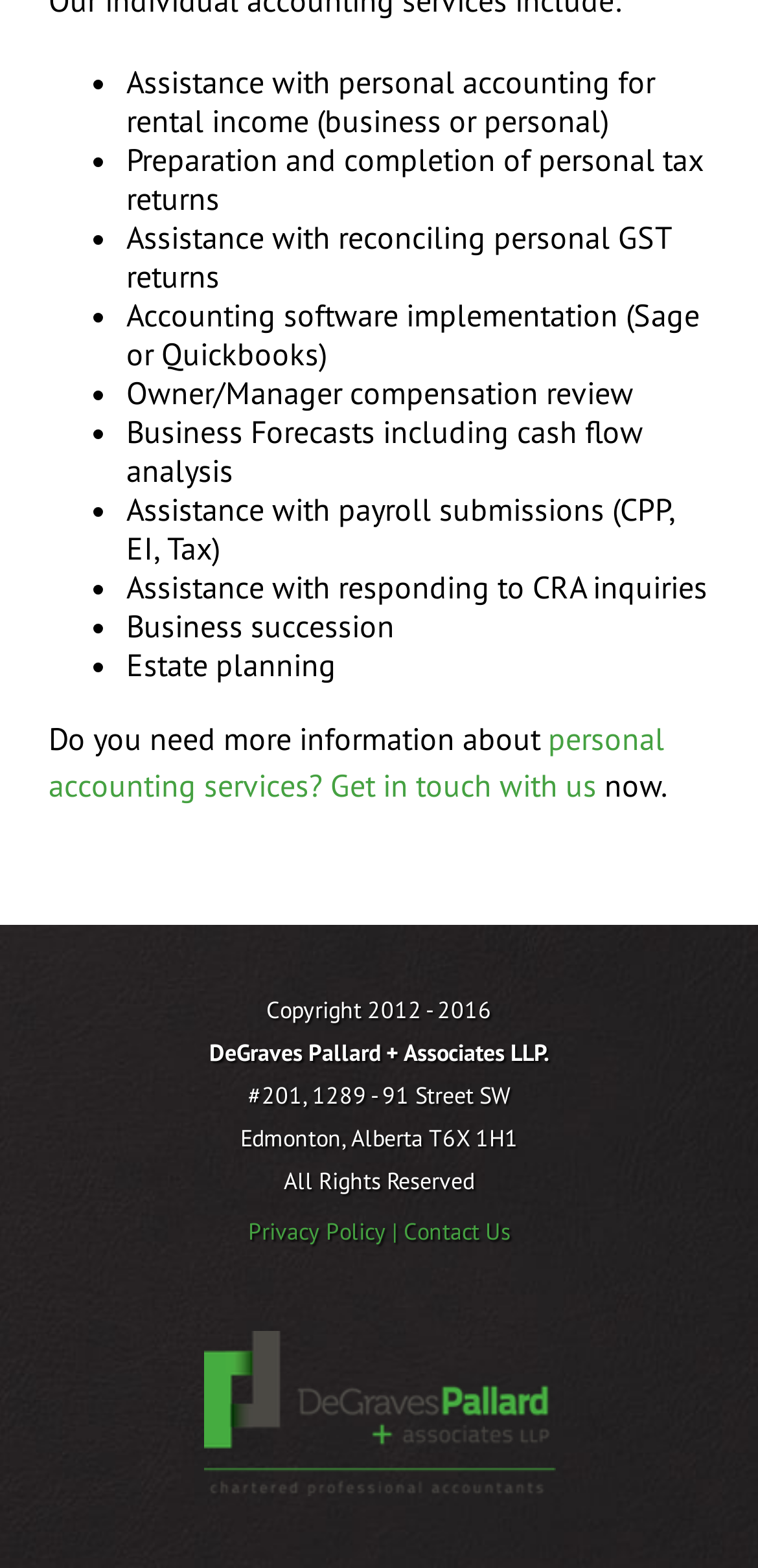Provide a single word or phrase to answer the given question: 
What services are offered for personal accounting?

Rental income, tax returns, GST returns